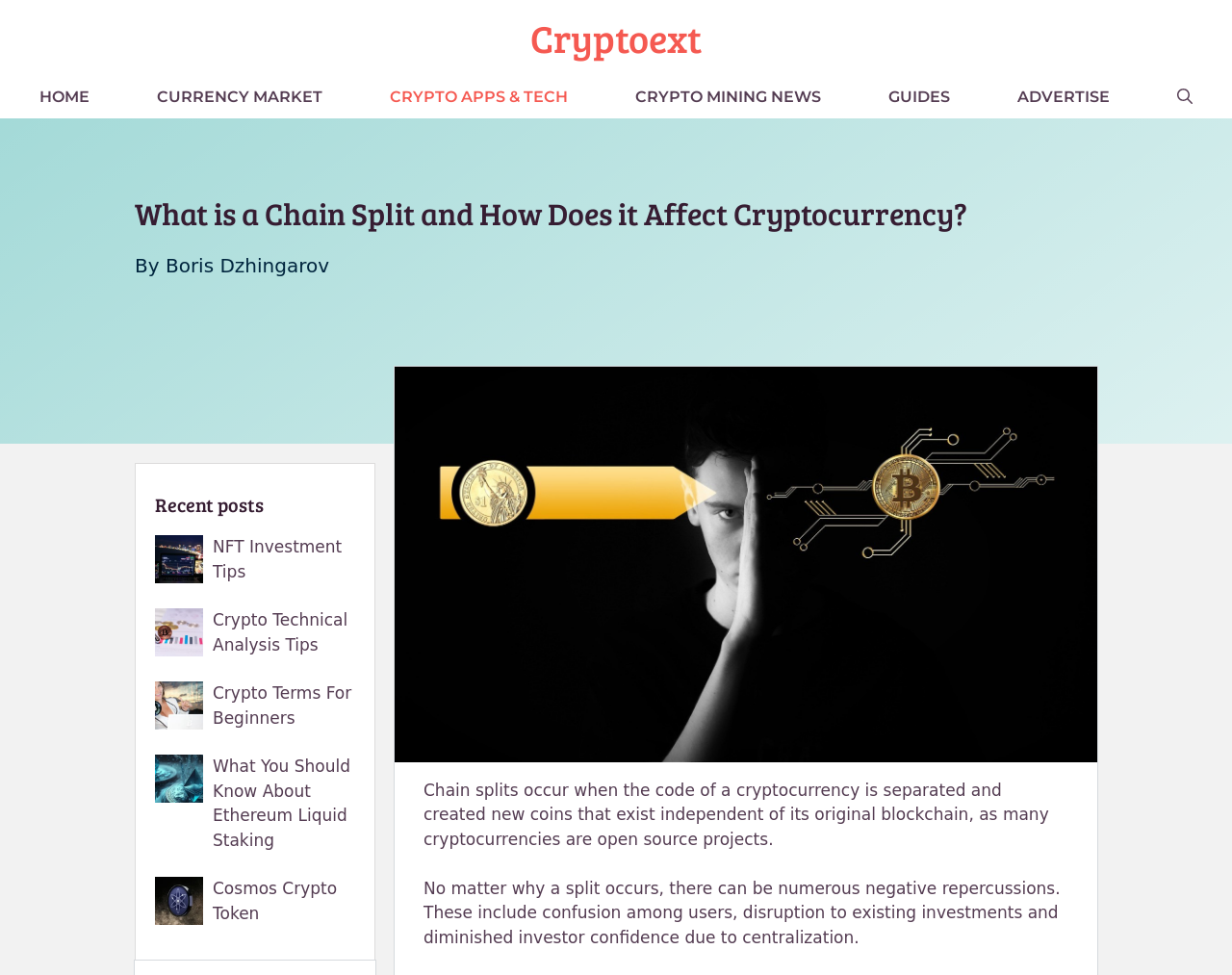Identify the bounding box coordinates of the clickable region necessary to fulfill the following instruction: "Click on the 'HOME' link". The bounding box coordinates should be four float numbers between 0 and 1, i.e., [left, top, right, bottom].

[0.005, 0.077, 0.1, 0.121]